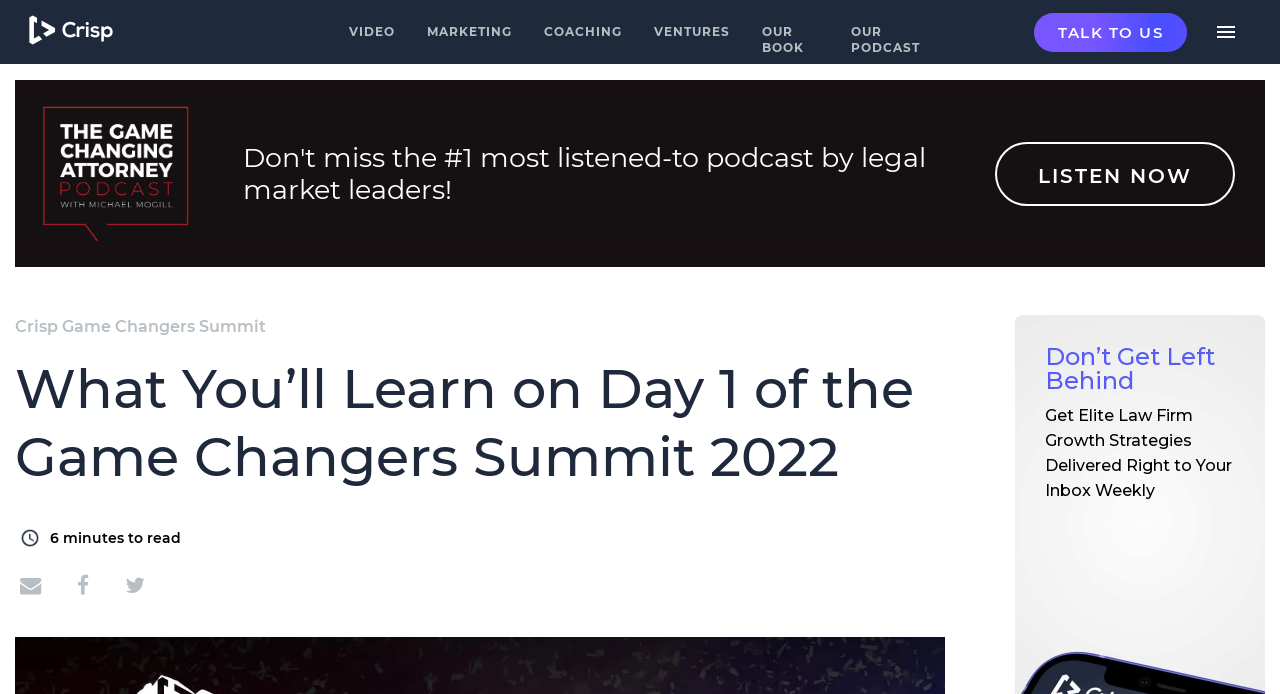Respond concisely with one word or phrase to the following query:
How many links are there in the top navigation bar?

5